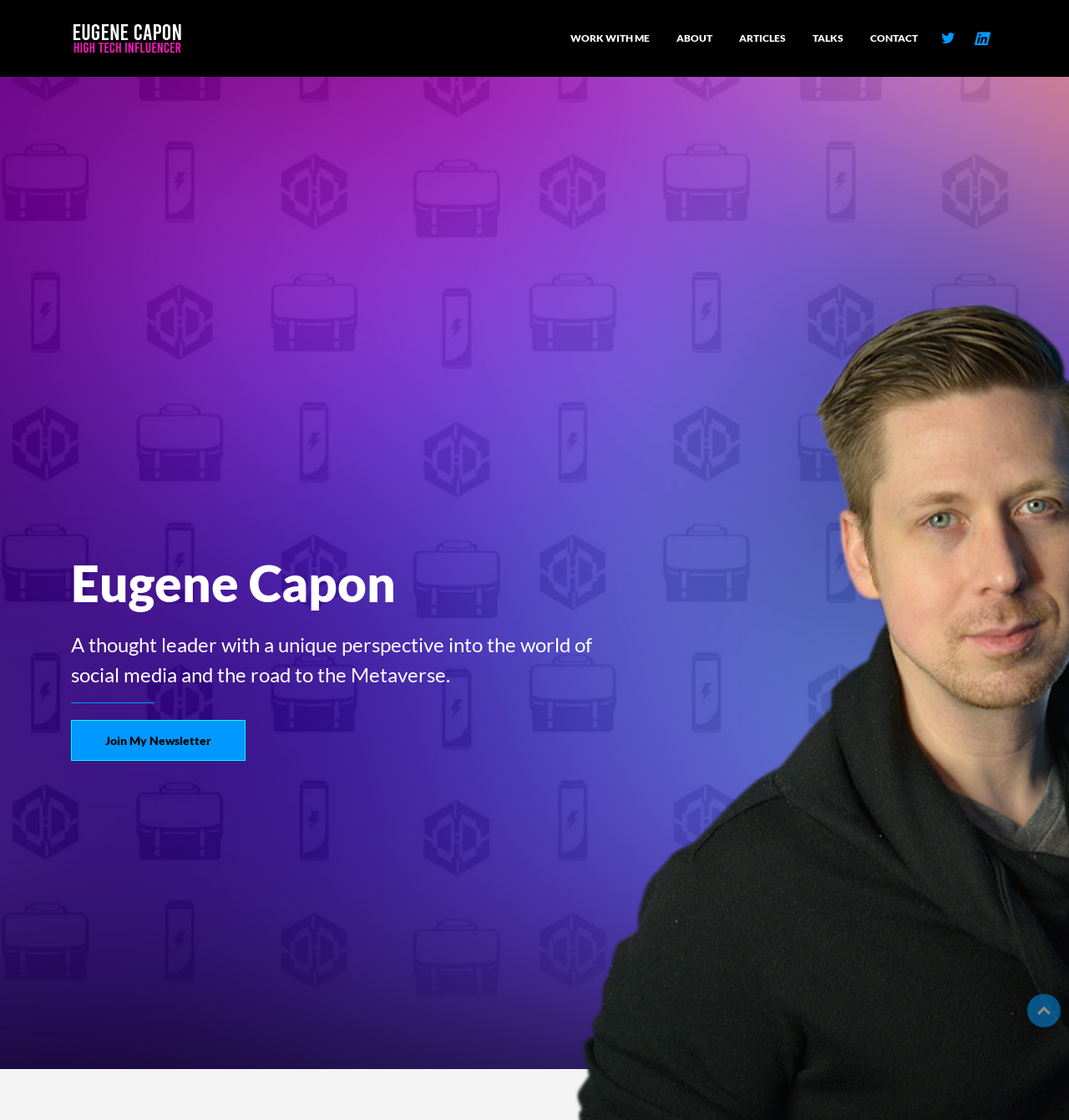Show the bounding box coordinates of the element that should be clicked to complete the task: "scroll to top".

[0.961, 0.887, 0.992, 0.917]